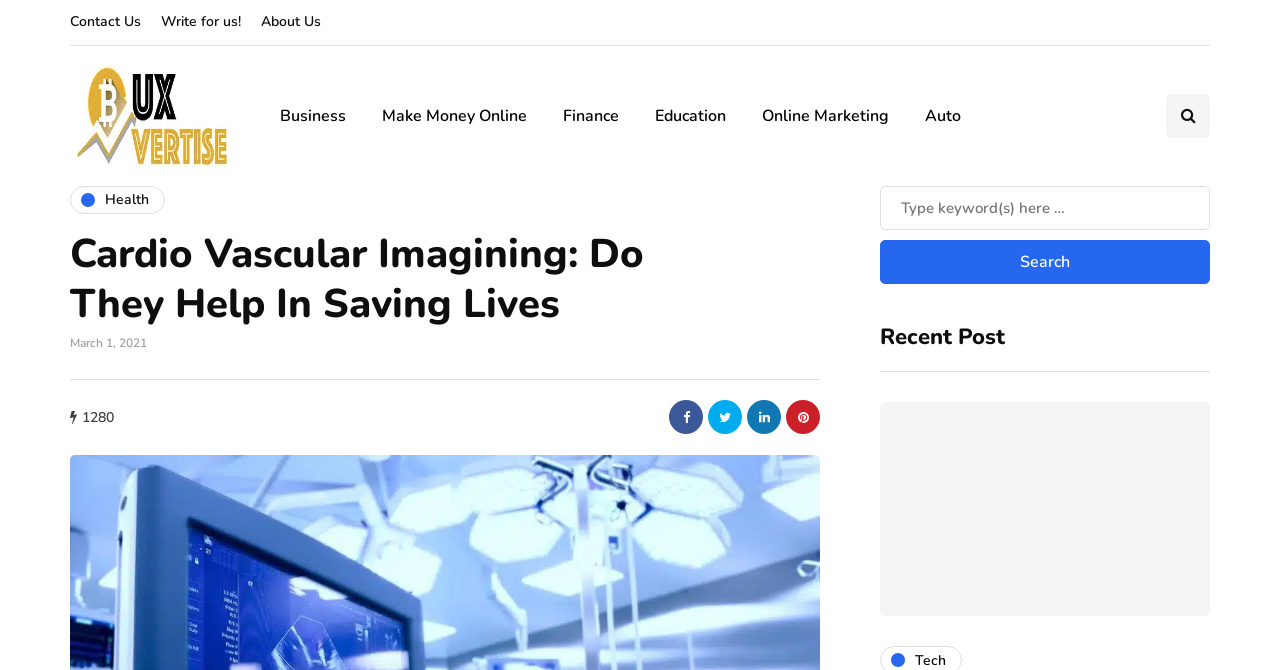Provide an in-depth description of the elements and layout of the webpage.

The webpage is about Cardio Vascular Imaging and its role in saving lives. At the top, there are several links, including "Contact Us", "Write for us!", and "About Us", positioned horizontally next to each other. Below these links, there is a logo image of "Buxvertise" accompanied by a link to the same. 

On the left side, there are multiple categories listed as links, including "Business", "Make Money Online", "Finance", "Education", "Online Marketing", and "Auto". These links are stacked vertically. 

In the middle of the page, there is a prominent heading that reads "Cardio Vascular Imagining: Do They Help In Saving Lives". Below this heading, there is a time stamp indicating the date "March 1, 2021". 

On the right side, there is a search bar with a toggle button and a search box. Above the search bar, there is a heading that says "Recent Post". 

There are also several social media links, represented by icons, positioned horizontally next to each other. Additionally, there is a text "1280" located near the social media links.